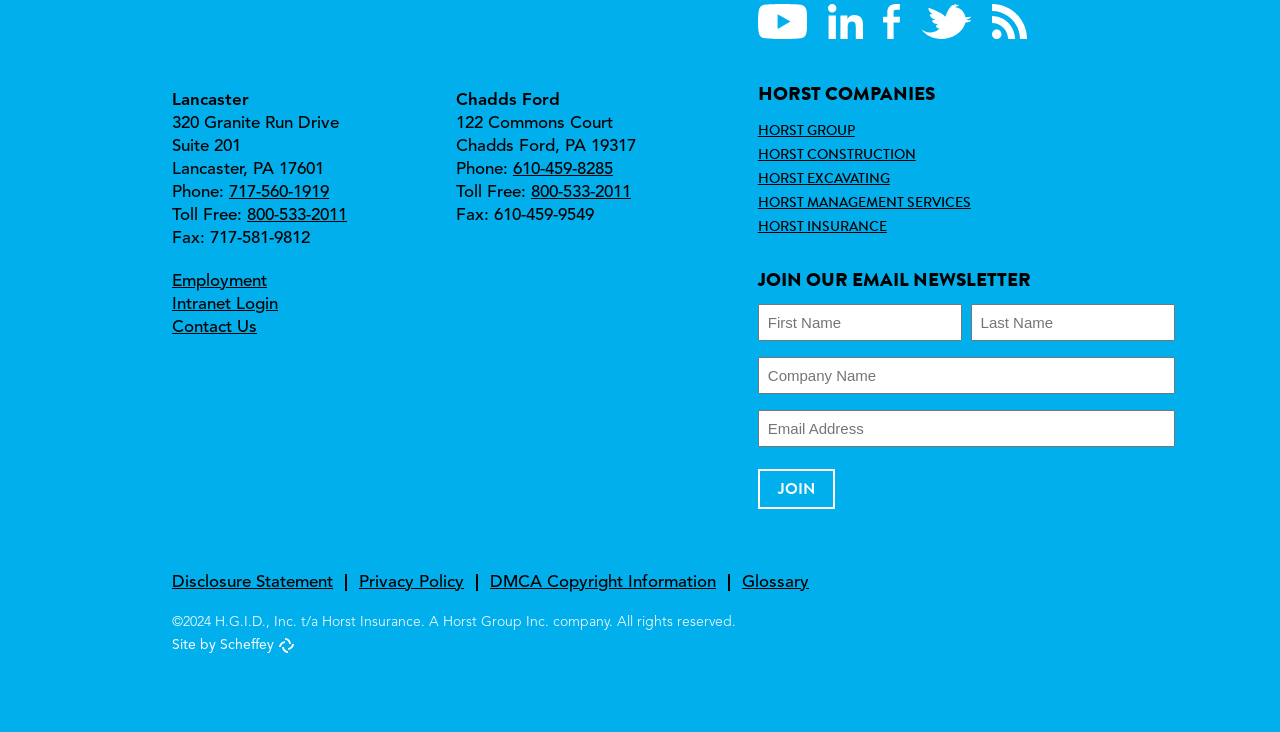Kindly determine the bounding box coordinates for the clickable area to achieve the given instruction: "Click the 'Contact Us' link".

[0.134, 0.436, 0.201, 0.459]